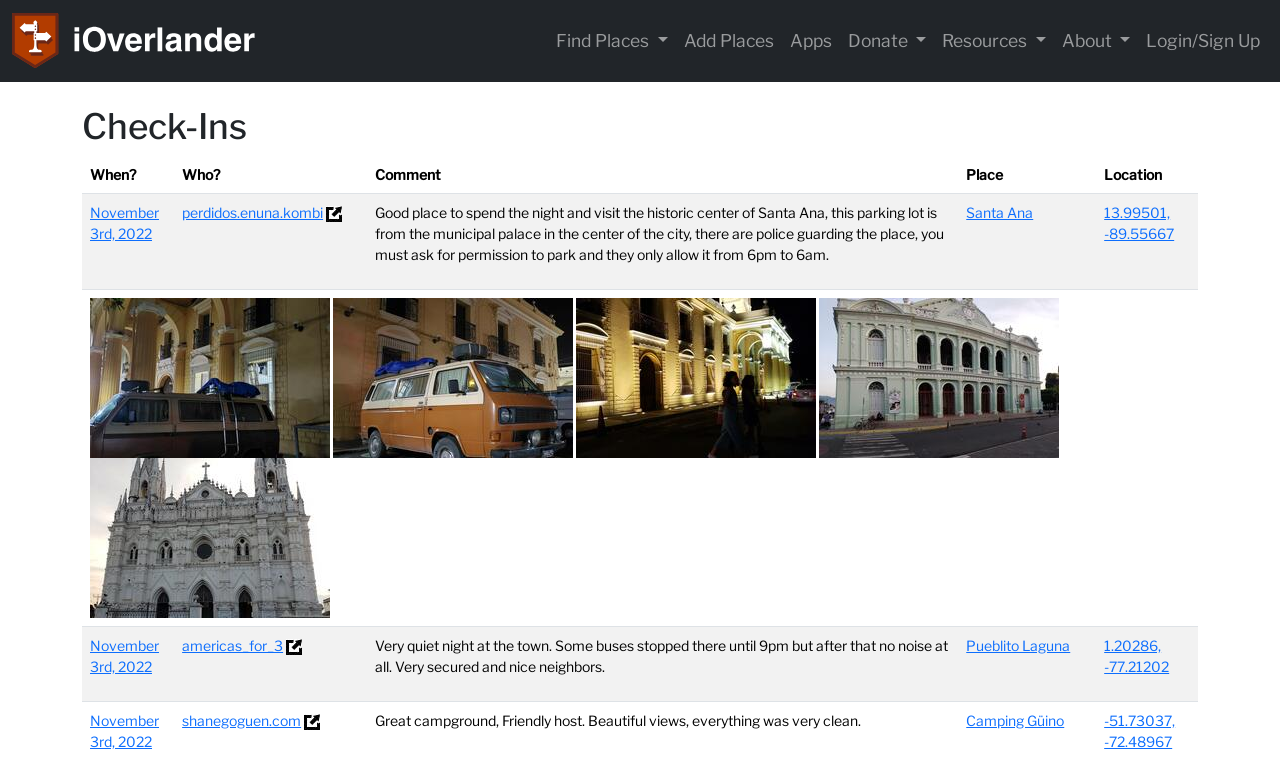Please determine the bounding box coordinates of the section I need to click to accomplish this instruction: "Click on the 'Add Places' link".

[0.528, 0.026, 0.611, 0.082]